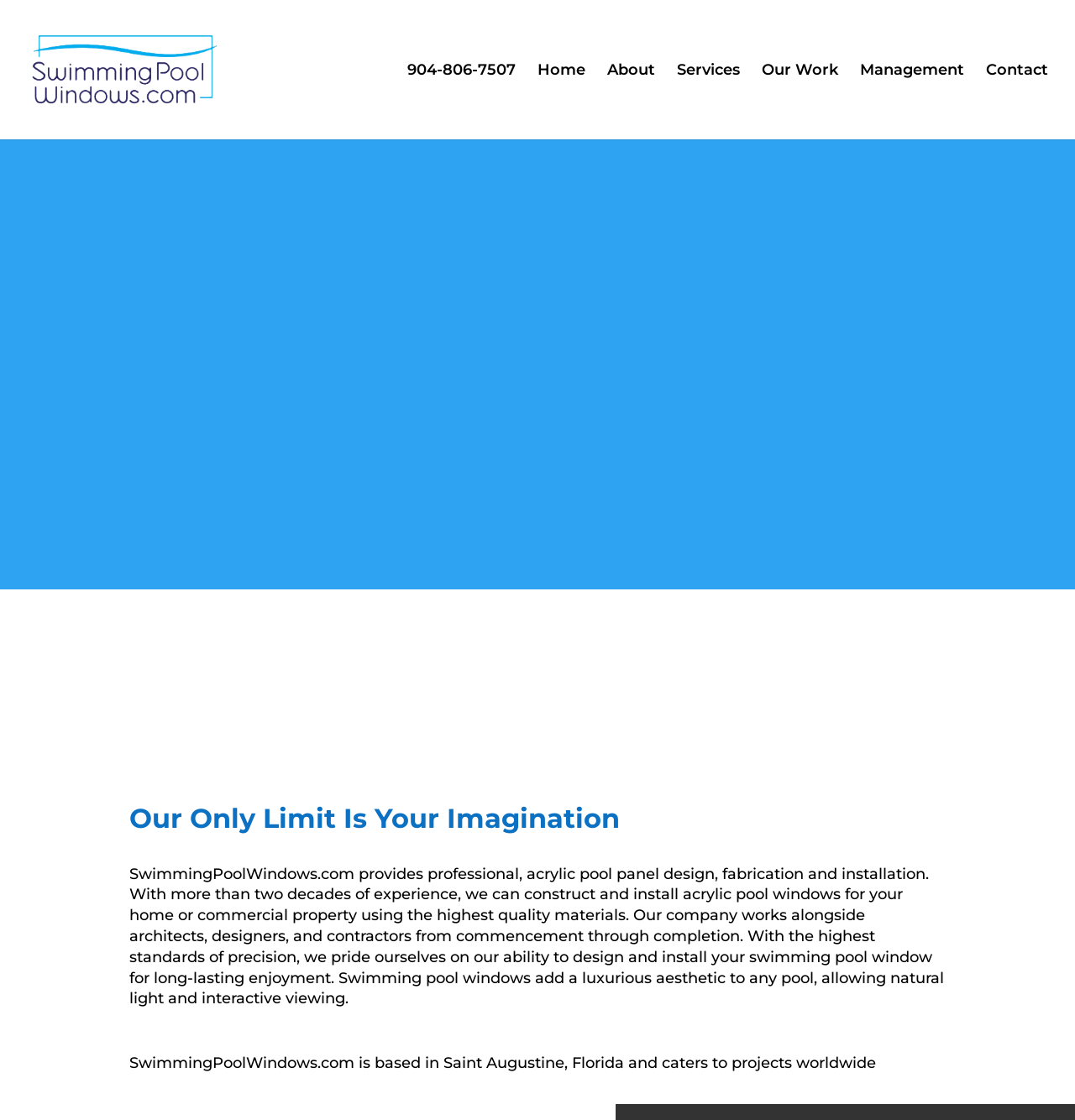Using the given description, provide the bounding box coordinates formatted as (top-left x, top-left y, bottom-right x, bottom-right y), with all values being floating point numbers between 0 and 1. Description: CALL: 904-806-7507

[0.627, 0.566, 0.838, 0.621]